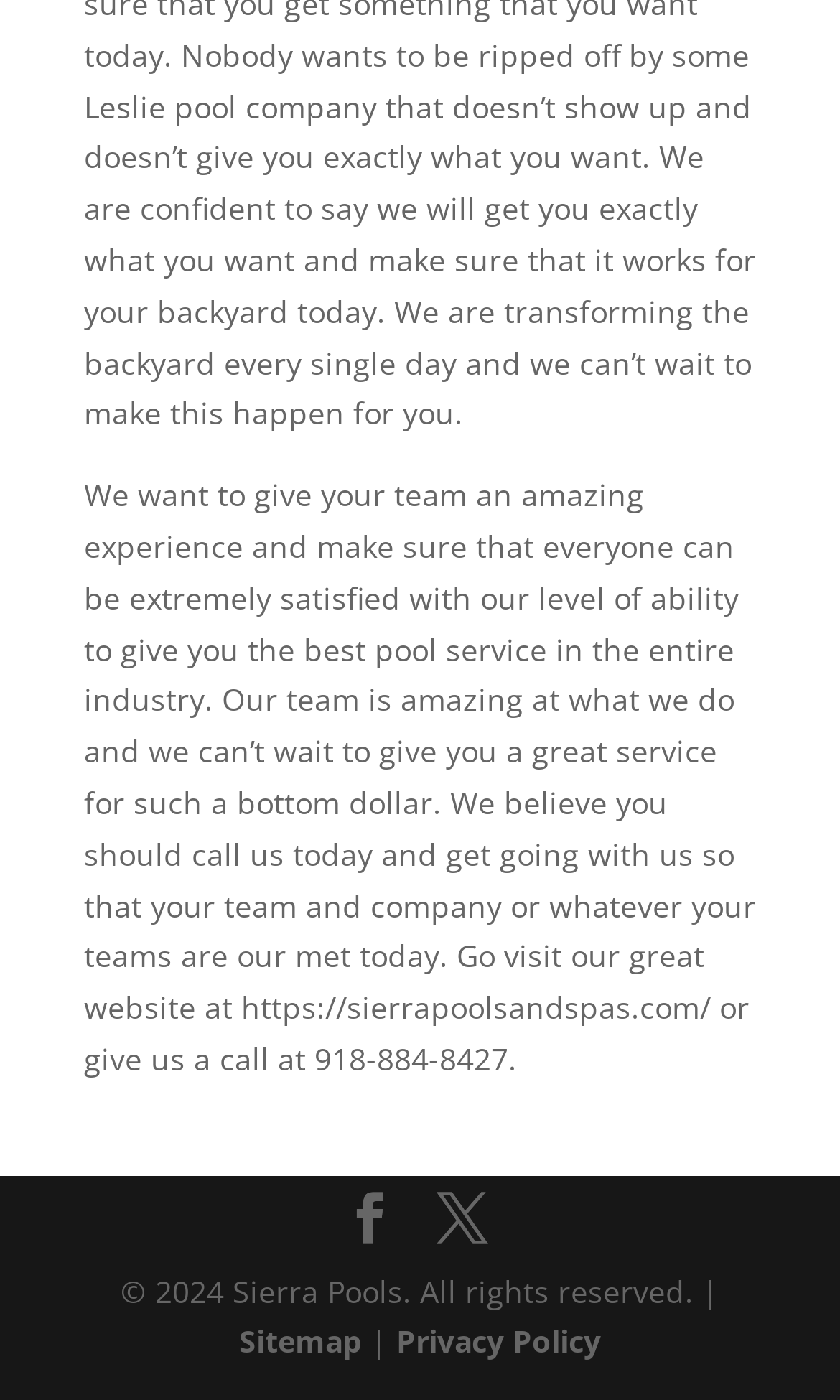Find the bounding box of the element with the following description: "Twitter". The coordinates must be four float numbers between 0 and 1, formatted as [left, top, right, bottom].

[0.519, 0.852, 0.581, 0.89]